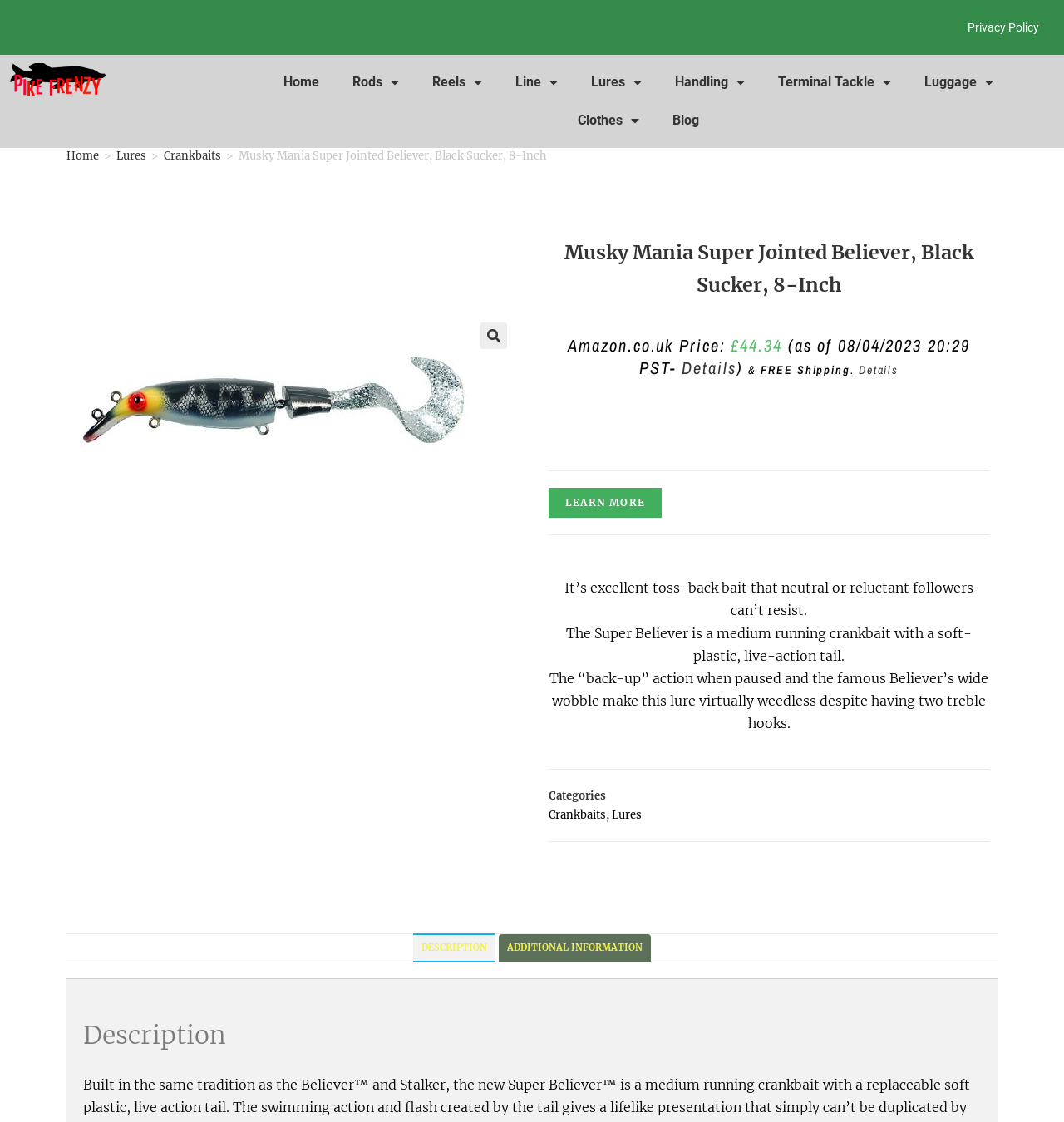Please identify the bounding box coordinates of the area that needs to be clicked to fulfill the following instruction: "Check the price on Amazon.co.uk."

[0.534, 0.298, 0.687, 0.318]